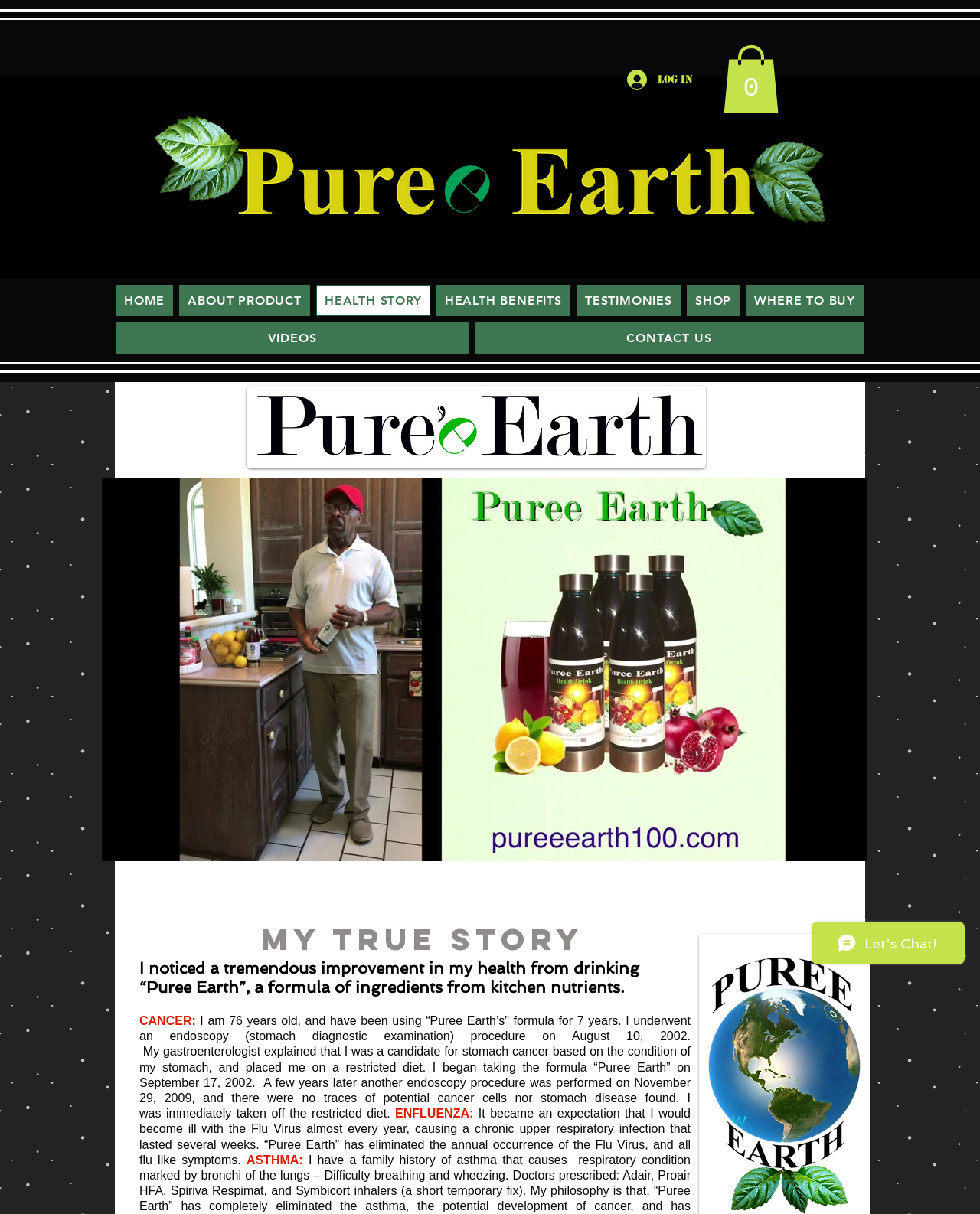Provide a brief response using a word or short phrase to this question:
What is the purpose of the 'Play video' button?

To play a video